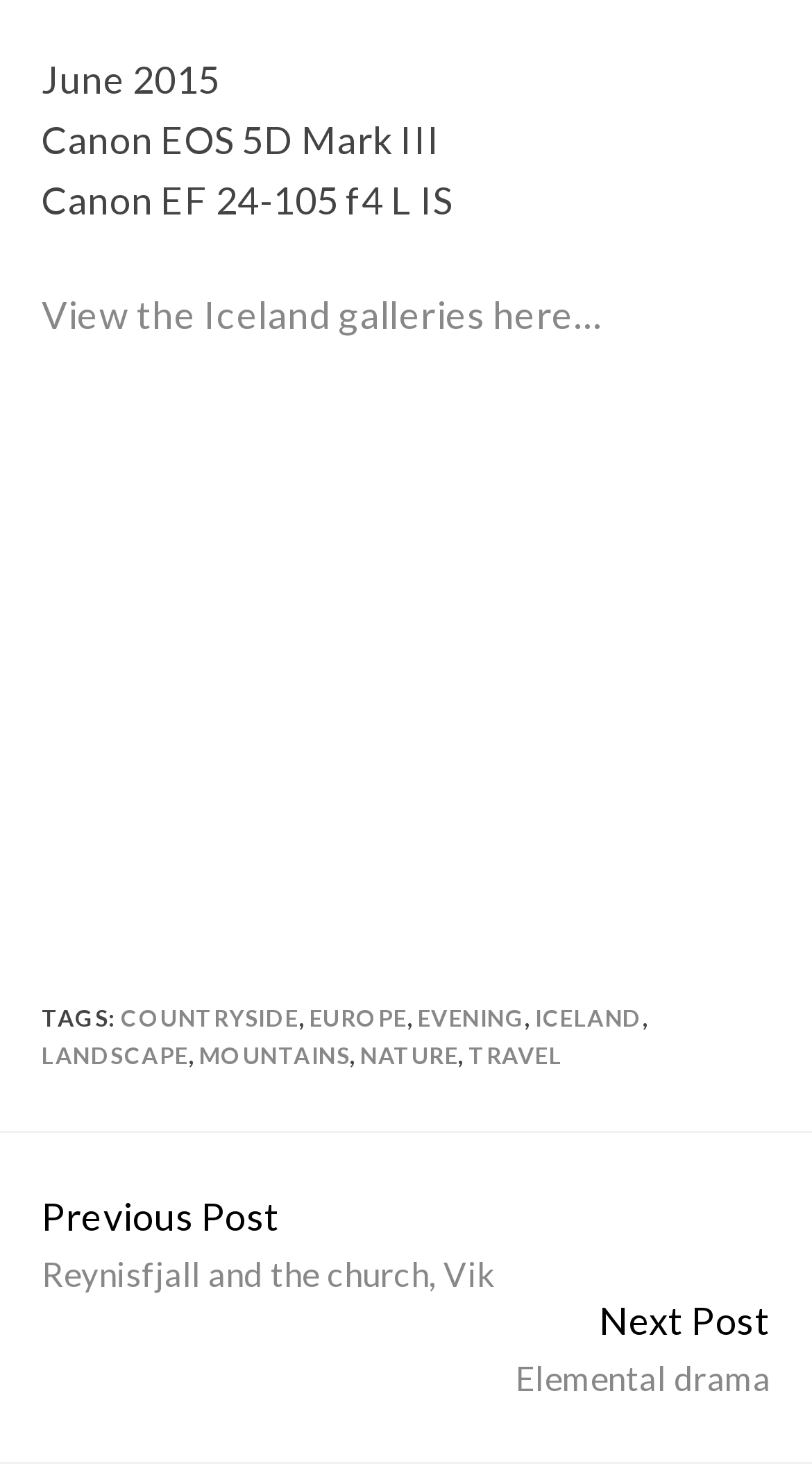What is the type of scene depicted in the image?
Please provide a comprehensive answer based on the information in the image.

The type of scene depicted in the image is a landscape, which is mentioned as a tag on the webpage, specifically as a link 'LANDSCAPE'.